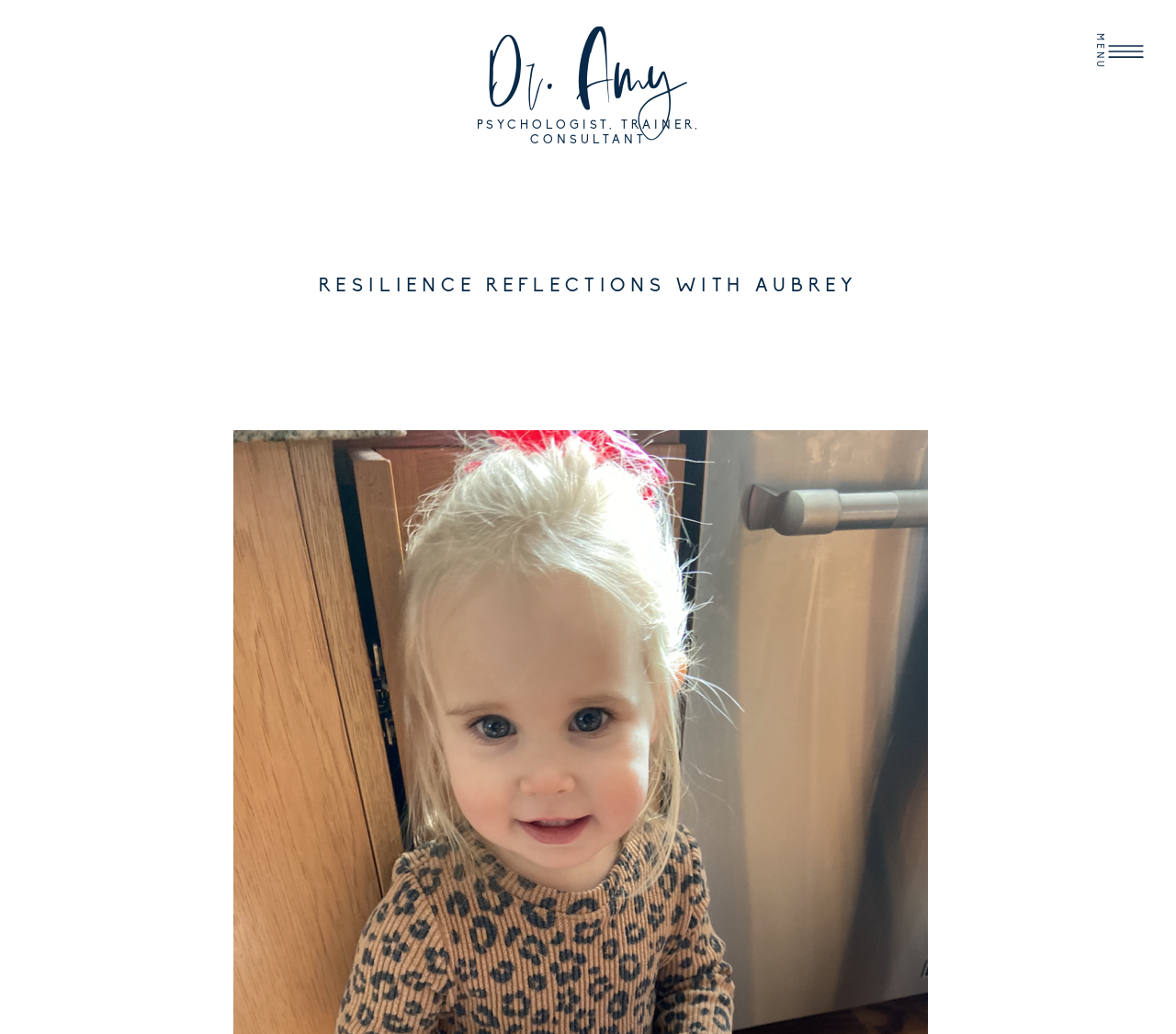From the screenshot, find the bounding box of the UI element matching this description: "MENU". Supply the bounding box coordinates in the form [left, top, right, bottom], each a float between 0 and 1.

[0.926, 0.022, 0.939, 0.078]